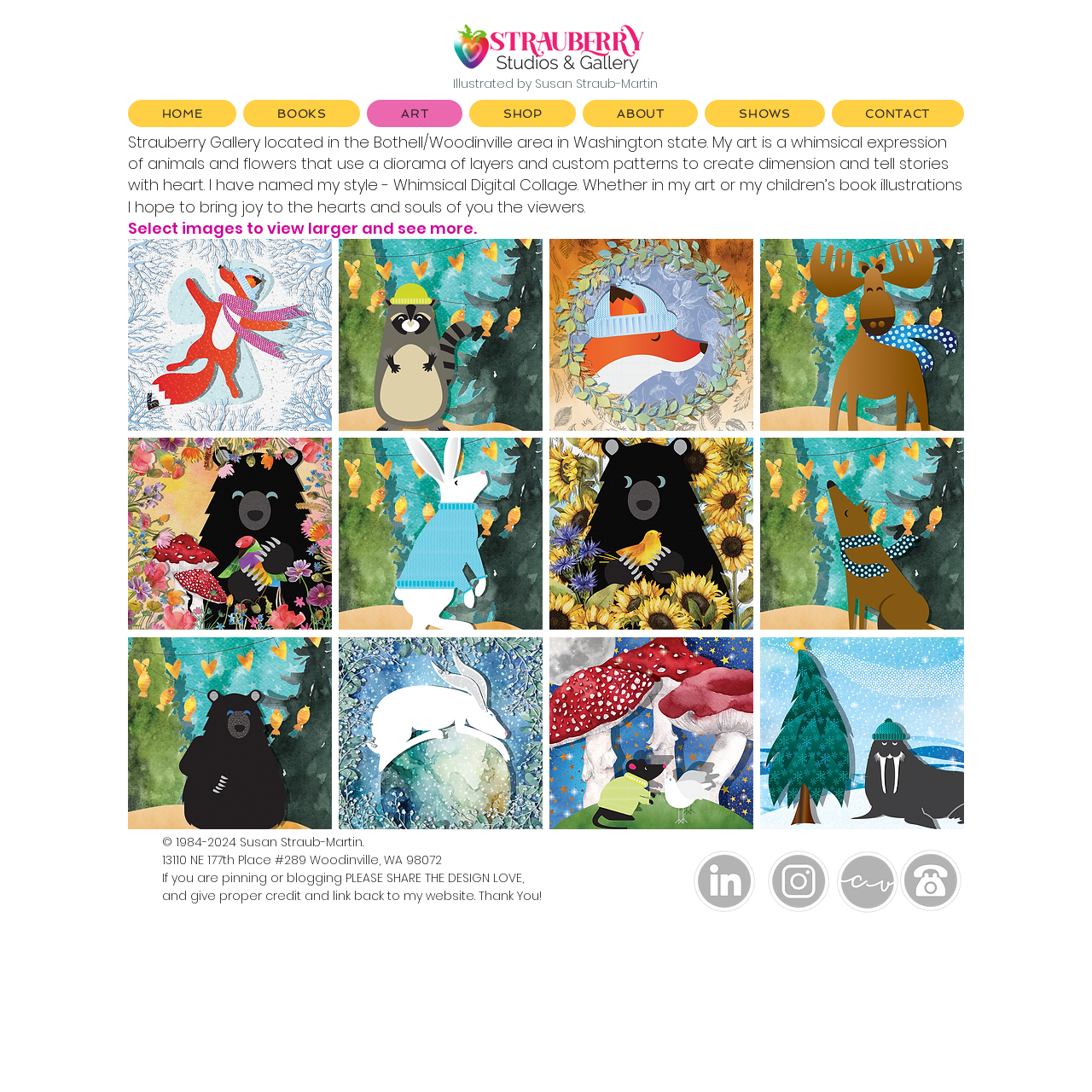Identify the bounding box coordinates necessary to click and complete the given instruction: "View March 2024".

None